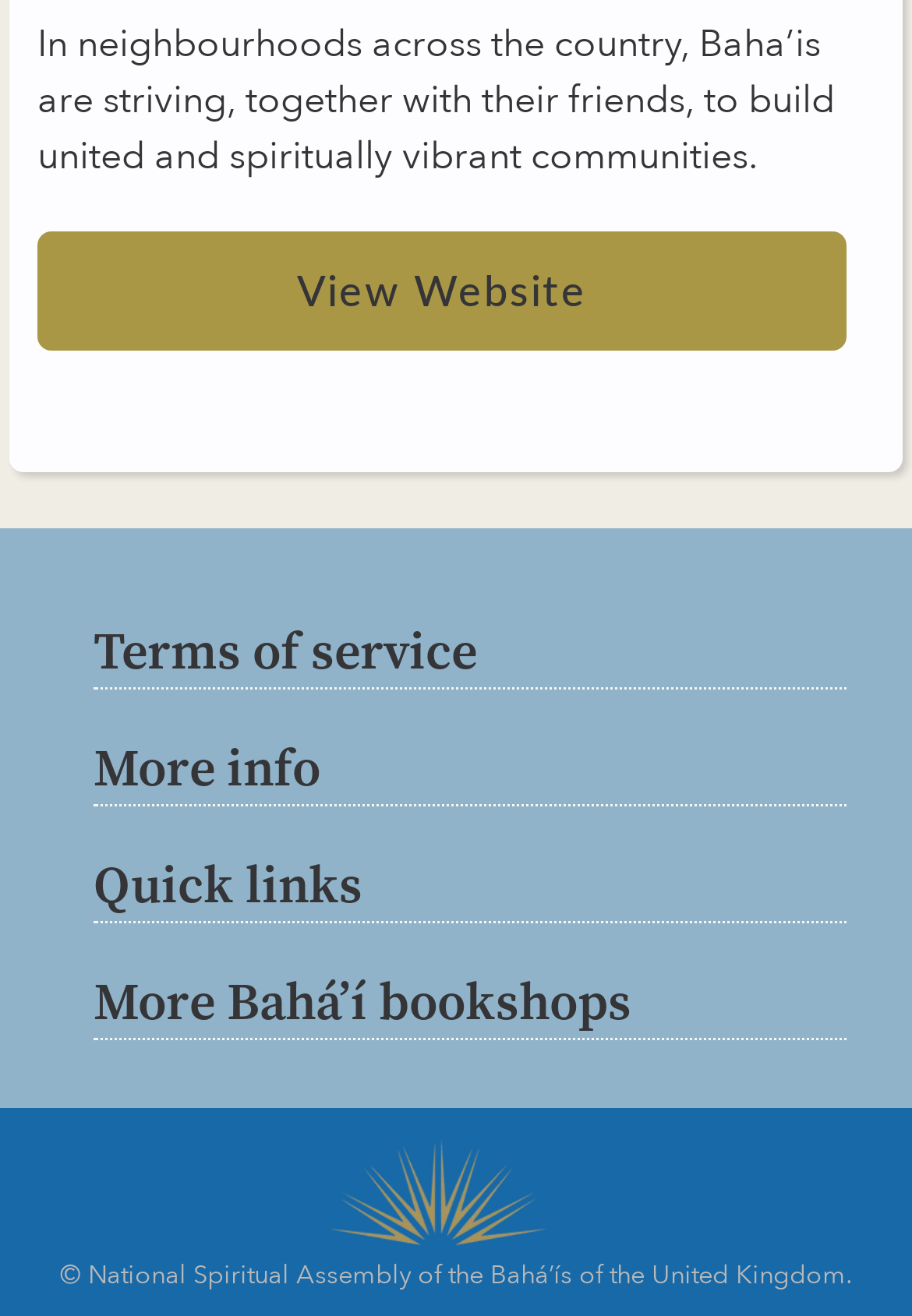Please find the bounding box for the UI element described by: "More info".

[0.103, 0.554, 0.928, 0.612]